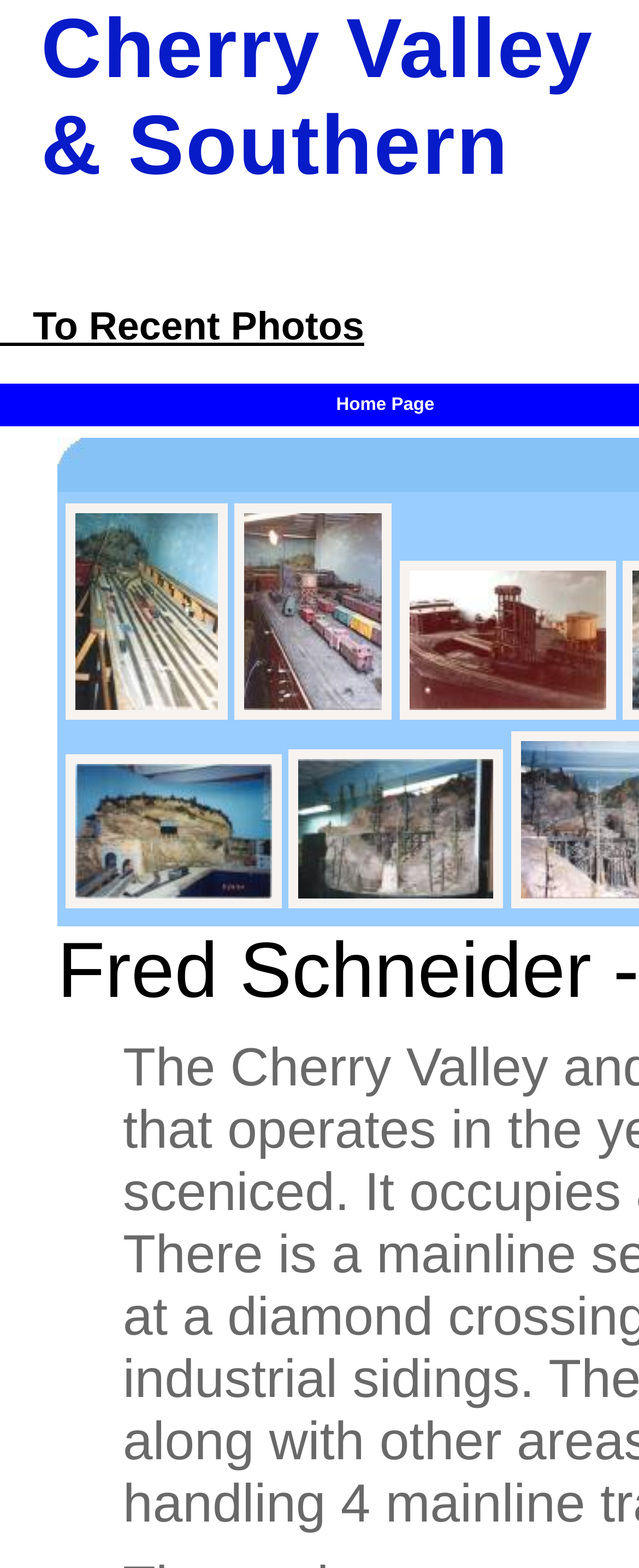Create an elaborate caption that covers all aspects of the webpage.

The webpage is divided into sections, with a prominent link to the "Home Page" located near the top right corner. Below this, there are three columns of content, with the leftmost column being narrower than the other two.

The main content area is filled with a series of links, each accompanied by an image. These links appear to be related to a railroad theme, with descriptions of various locations and scenes, such as a classification yard, a yard at Conner's Junction, a roundhouse and turntable, and a mine under construction. Each link has a caption that includes the phrase "CV&S" and a brief description of the scene, along with a photo credit to "Fred Schneider".

The images are arranged in a grid-like pattern, with three rows of three images each. The images are relatively small, with the top row being slightly smaller than the bottom two rows. The images are positioned closely together, with minimal spacing between them.

Overall, the webpage appears to be a collection of links and images related to a specific topic, with a simple and organized layout.